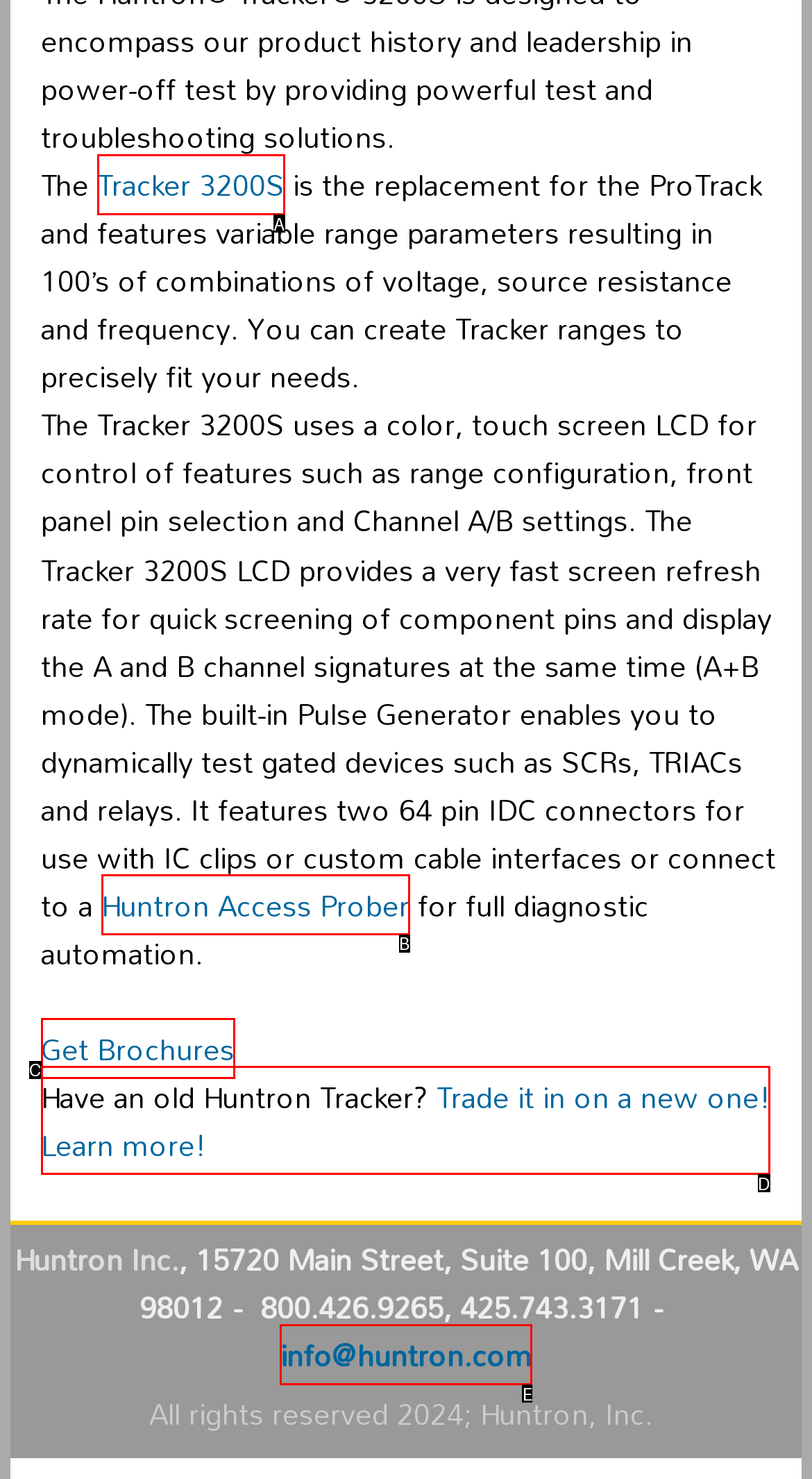Identify the UI element described as: Tracker 3200S
Answer with the option's letter directly.

A